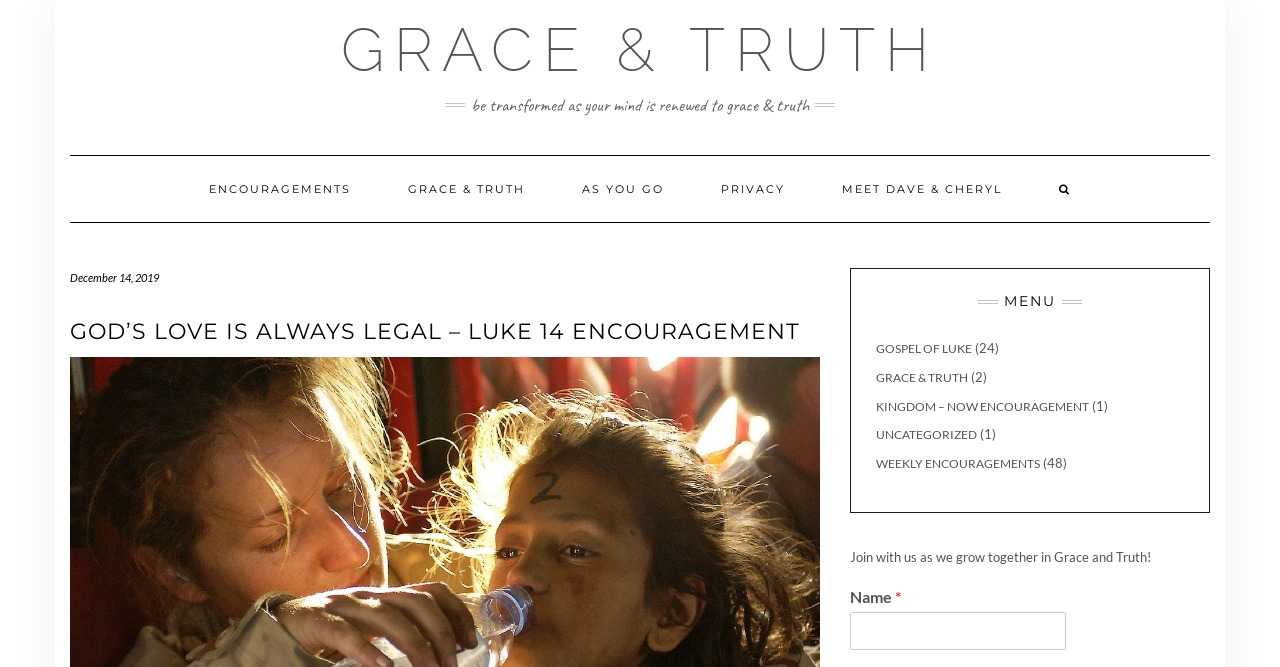Show the bounding box coordinates of the region that should be clicked to follow the instruction: "Visit GOSPEL OF LUKE."

[0.684, 0.512, 0.759, 0.534]